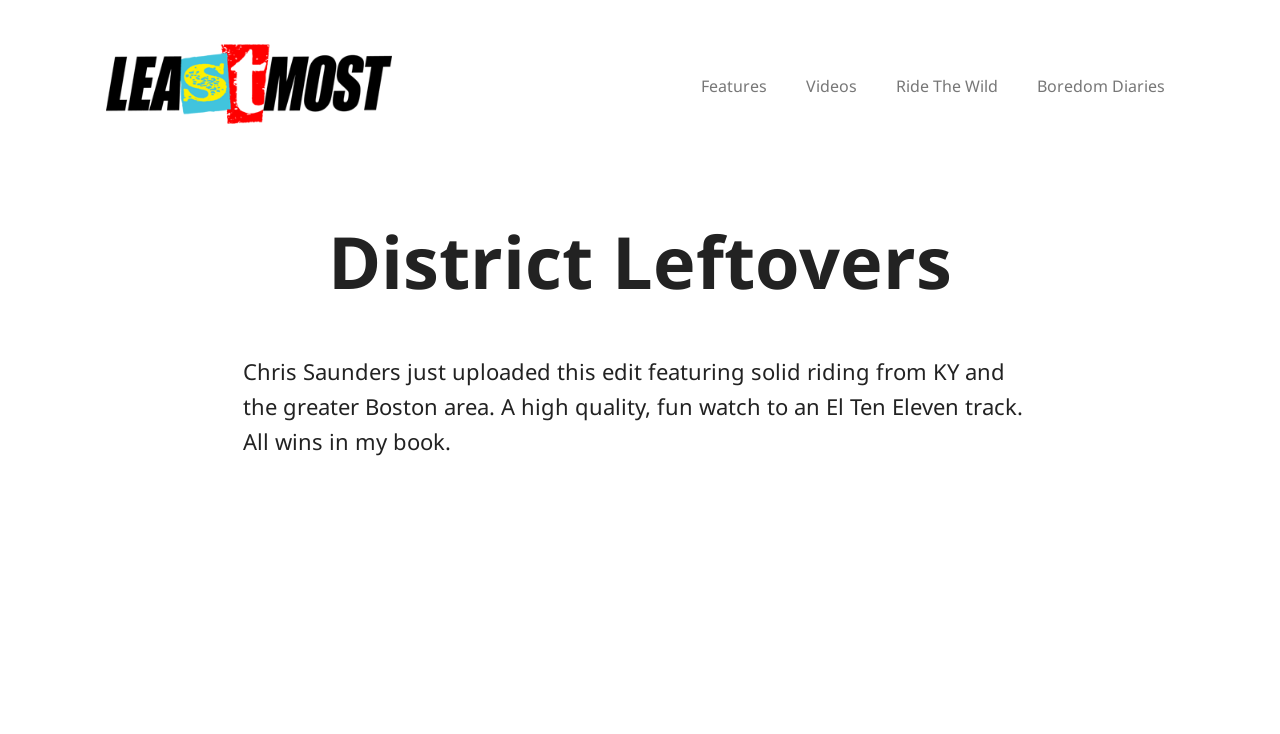Construct a thorough caption encompassing all aspects of the webpage.

The webpage is titled "District Leftovers | The Least Most" and features a prominent image with the same title, located at the top-left corner of the page. Below the image, there is a link to the main page of "The Least Most" collective effort.

The top navigation menu consists of four links: "Features", "Videos", "Ride The Wild", and "Boredom Diaries", arranged horizontally from left to right. These links are positioned near the top of the page, slightly below the title image.

The main content of the page is headed by a title "District Leftovers", which is centered near the top of the page. Below the title, there is a paragraph of text that describes a video edit featuring Chris Saunders, with a brief summary of the content and a mention of the music track used.

Overall, the webpage has a simple and clean layout, with a focus on showcasing the collective effort's title and main content, accompanied by a navigation menu and a brief description of a featured video.